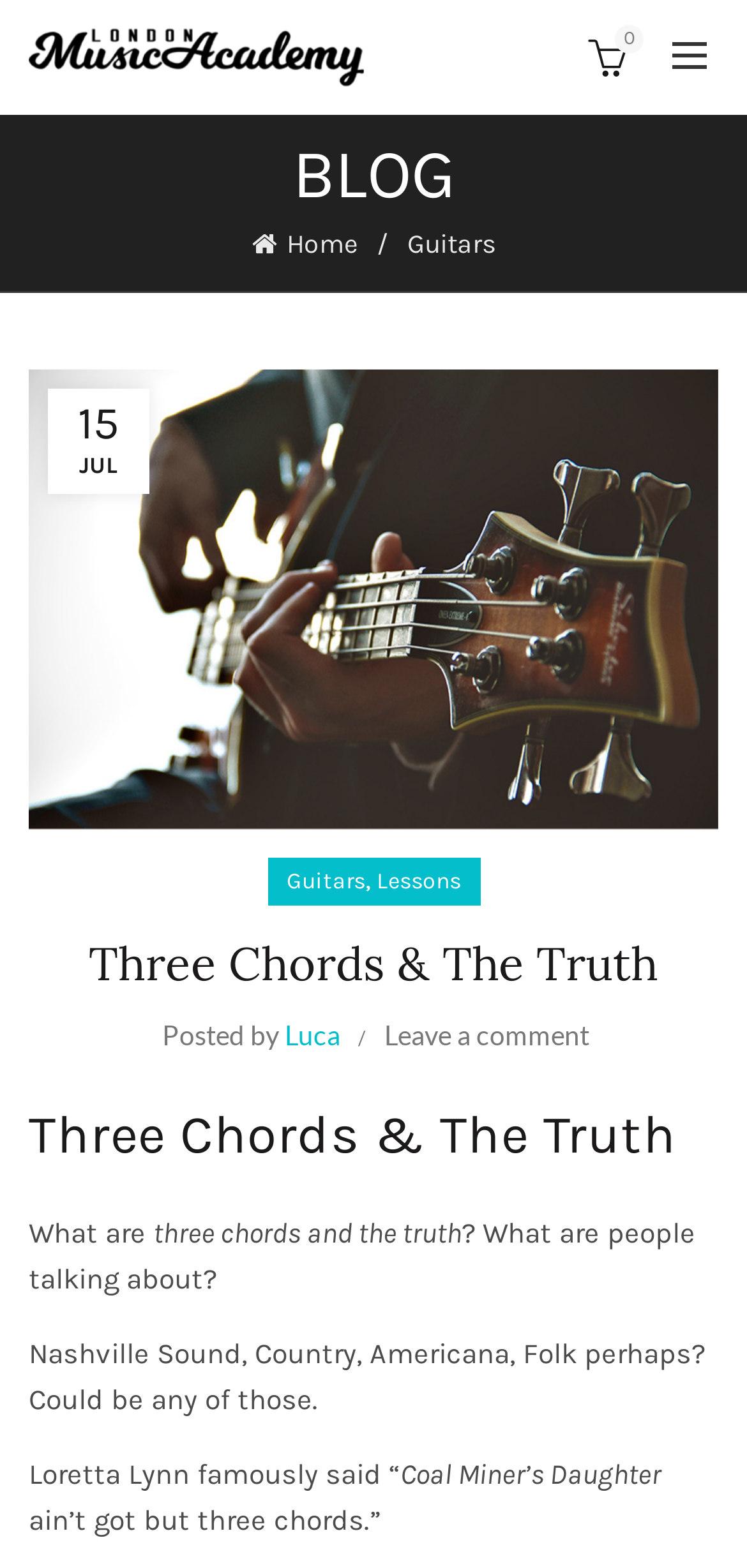Based on the element description, predict the bounding box coordinates (top-left x, top-left y, bottom-right x, bottom-right y) for the UI element in the screenshot: 15 Jul

[0.064, 0.248, 0.2, 0.315]